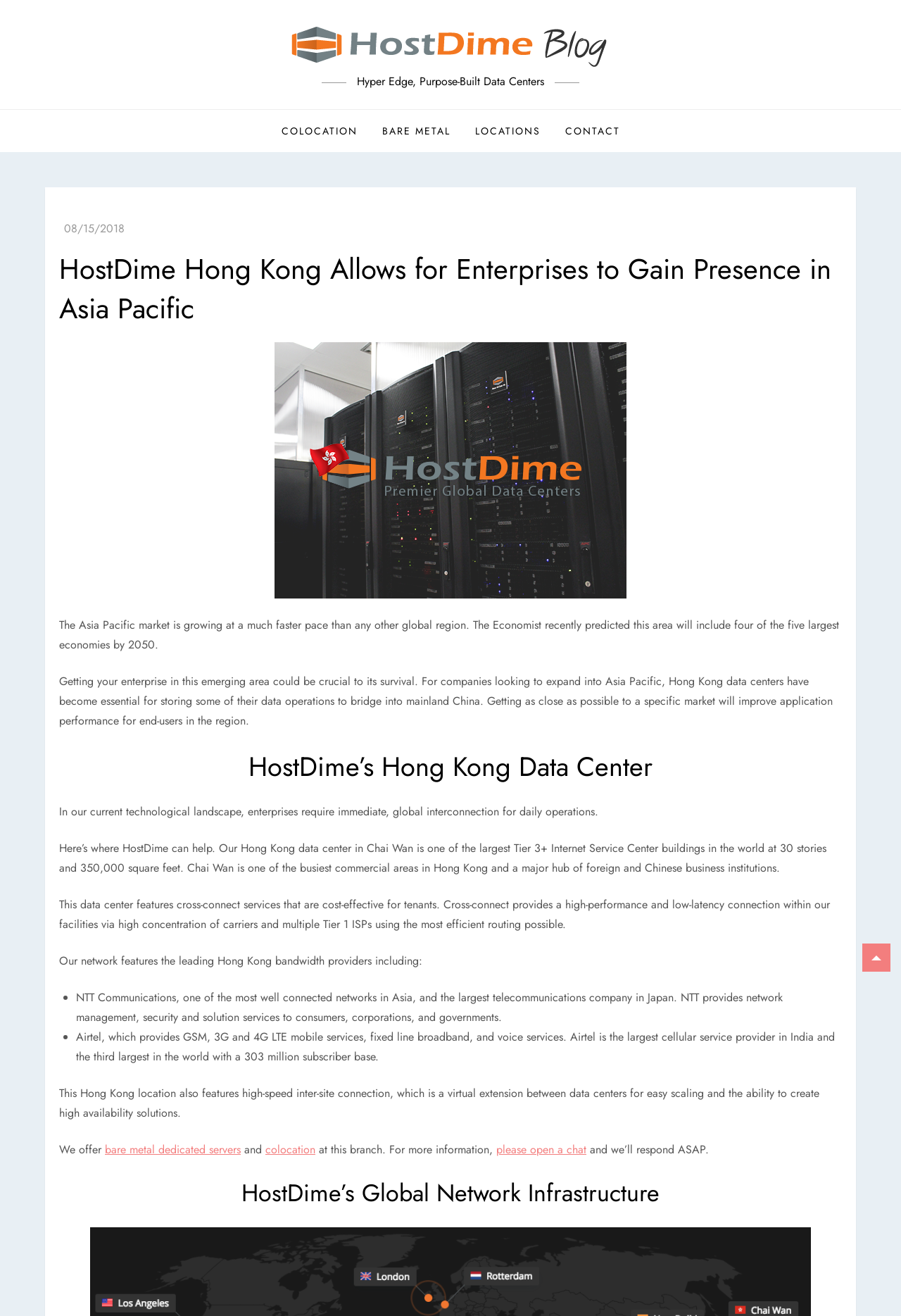Locate the bounding box for the described UI element: "colocation". Ensure the coordinates are four float numbers between 0 and 1, formatted as [left, top, right, bottom].

[0.295, 0.867, 0.35, 0.88]